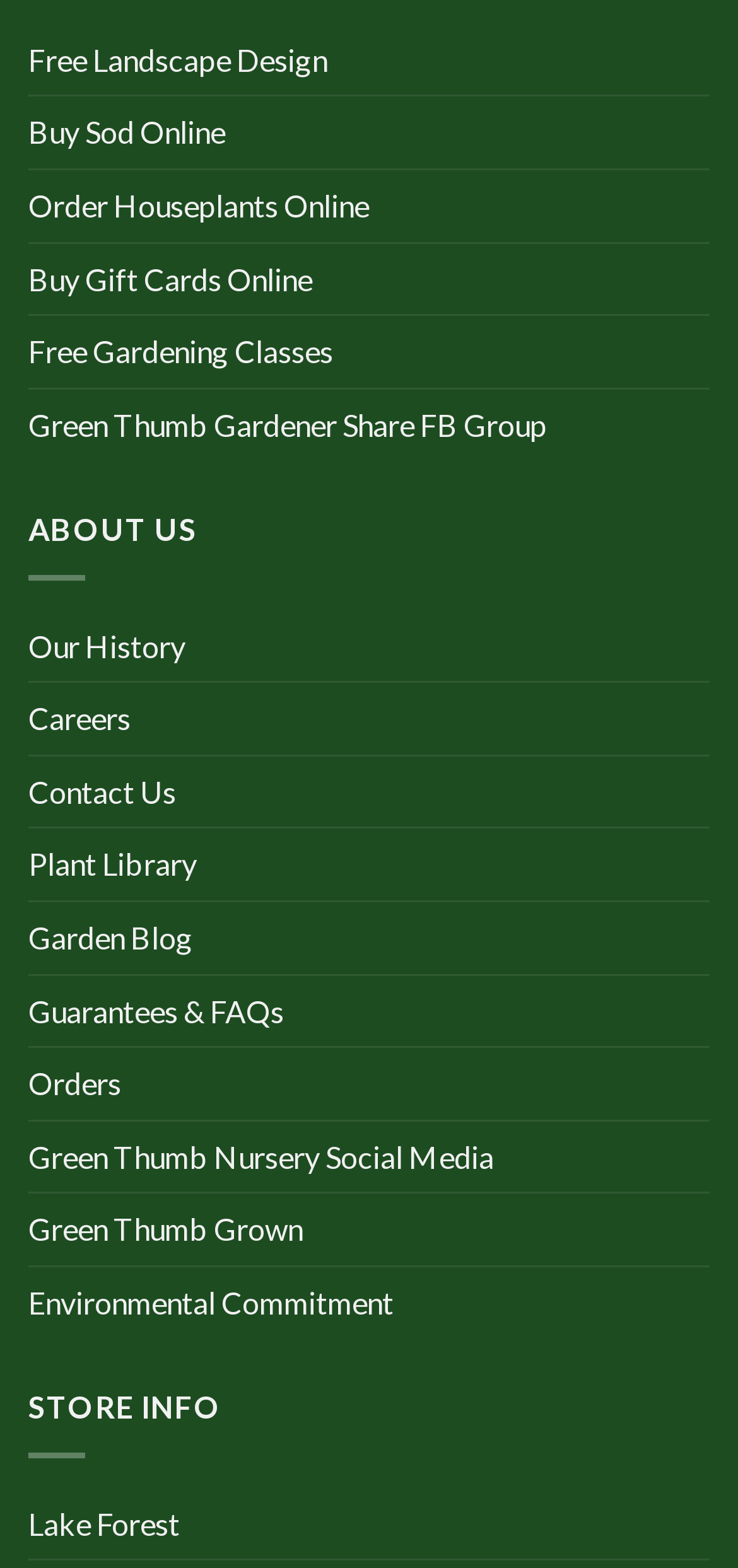Find the bounding box coordinates of the area that needs to be clicked in order to achieve the following instruction: "Click the 'Opera for Android' link". The coordinates should be specified as four float numbers between 0 and 1, i.e., [left, top, right, bottom].

None